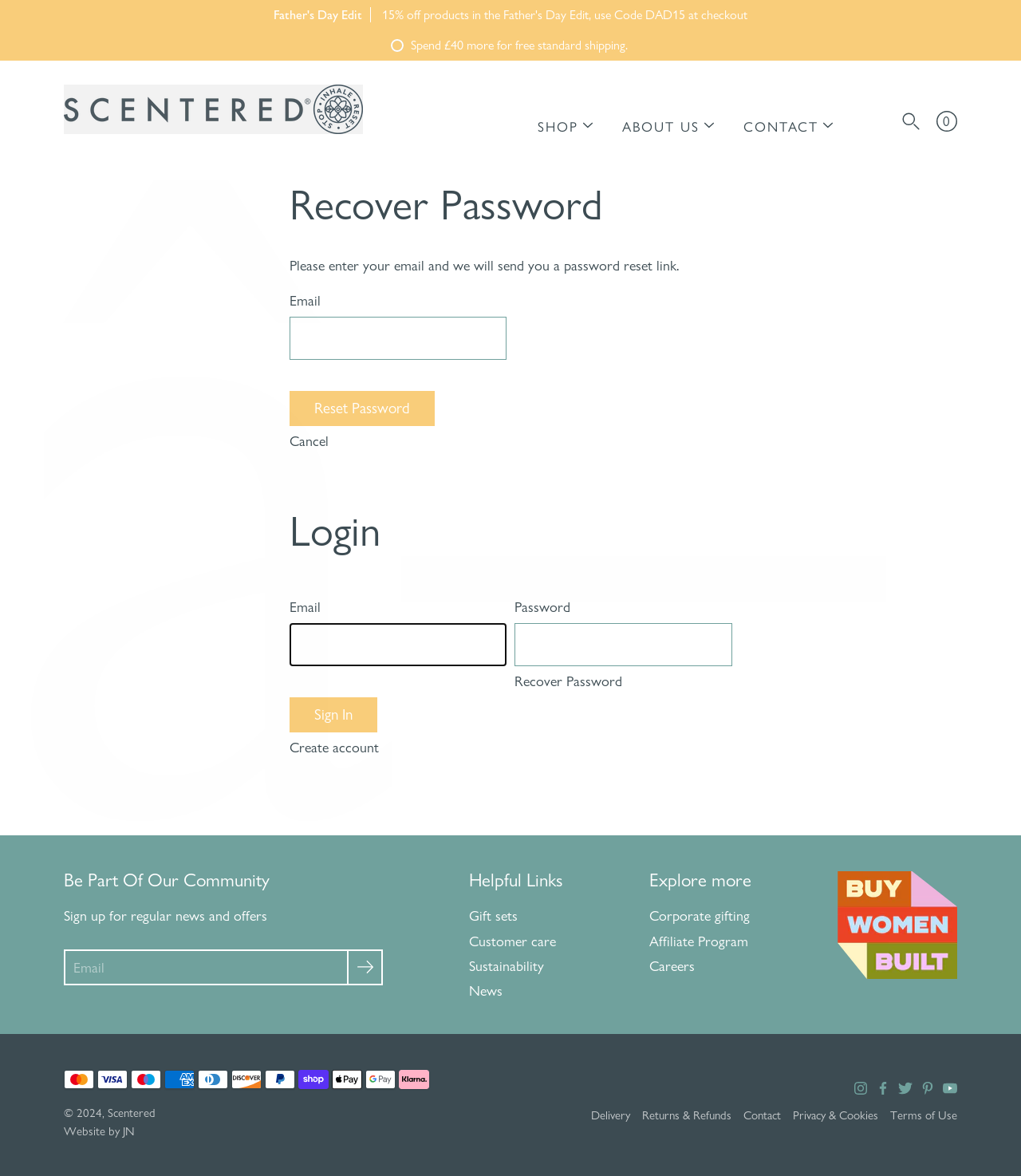Produce a meticulous description of the webpage.

The webpage is an e-commerce website for Scentered, a company that offers natural aromatherapy balms and candles. At the top of the page, there is a navigation menu with links to "Shop", "About Us", "Contact", "Account", and "Search". Below the navigation menu, there is a section that displays the user's account information, including a button to "Recover Password" and a link to "Login".

In the main content area, there is a form to reset a password, with fields for email and password, and a button to submit the form. Below the form, there are links to "Create account" and "Be Part Of Our Community", with a call-to-action to sign up for regular news and offers.

On the left side of the page, there is a section with helpful links, including "Gift sets", "Customer care", "Sustainability", and "News". Below this section, there are links to "Corporate gifting", "Affiliate Program", and "Careers".

At the bottom of the page, there are links to Scentered's social media profiles, including Instagram, Facebook, Twitter, Pinterest, and YouTube. There are also links to the company's delivery, returns, and refunds policies, as well as its privacy and cookies policy, and terms of use.

The page also displays various payment method logos, including Mastercard, Visa, Maestro, American Express, Diners Club, Discover, PayPal, Shop Pay, Apple Pay, Google Pay, and Klarna. Finally, there is a copyright notice at the bottom of the page, with a link to Scentered's website and a credit to the website's developer, JN.